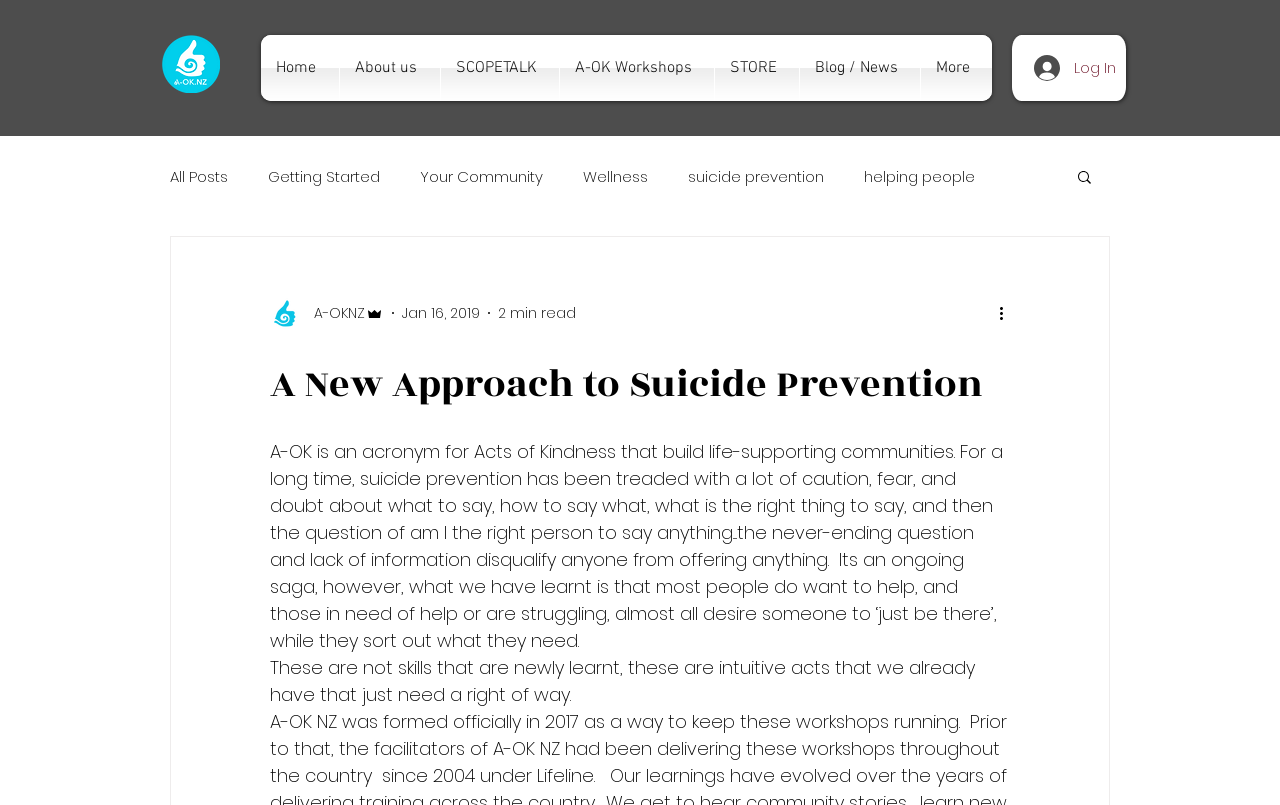What is the purpose of the A-OK approach?
Provide a one-word or short-phrase answer based on the image.

To build life-supporting communities